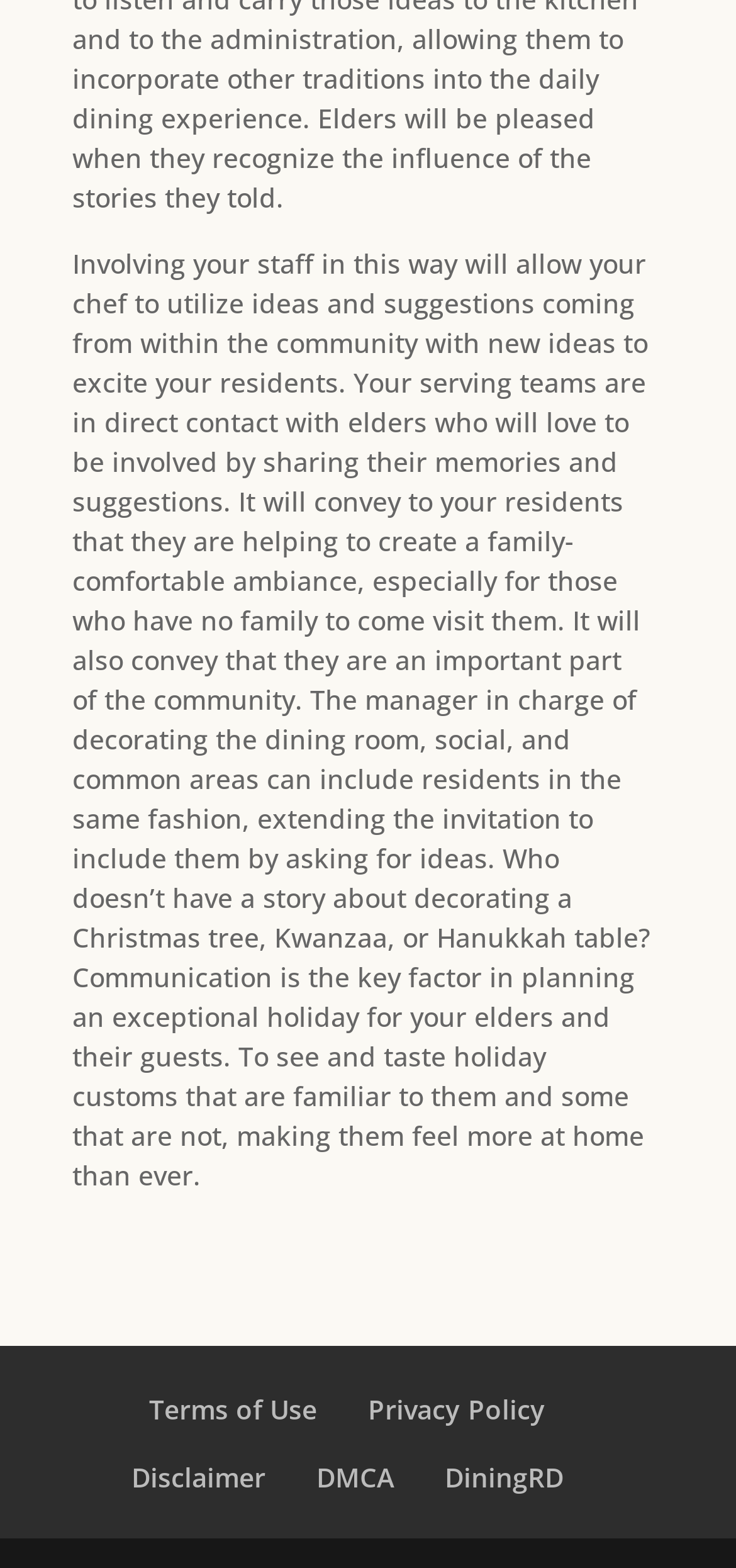Please determine the bounding box coordinates for the element with the description: "Privacy Policy".

[0.5, 0.887, 0.741, 0.91]